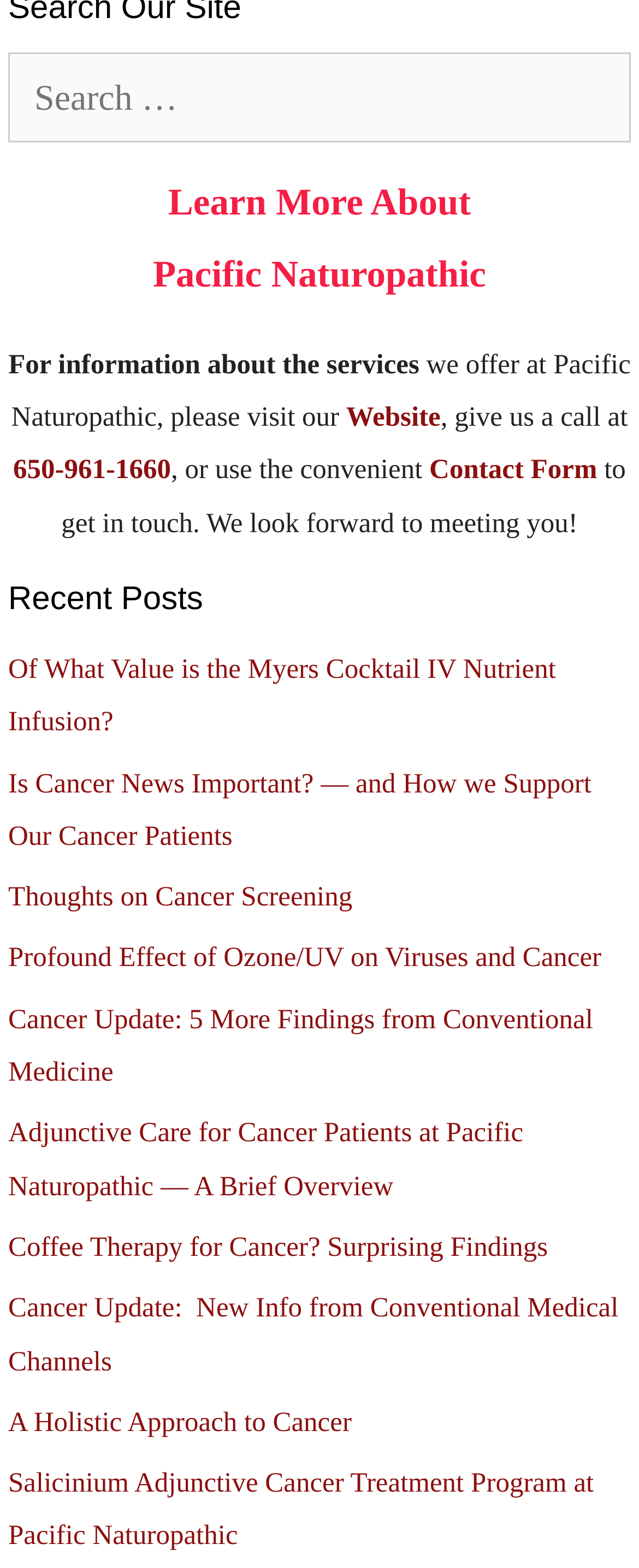Please provide the bounding box coordinates for the element that needs to be clicked to perform the instruction: "Learn more about Pacific Naturopathic". The coordinates must consist of four float numbers between 0 and 1, formatted as [left, top, right, bottom].

[0.239, 0.162, 0.761, 0.188]